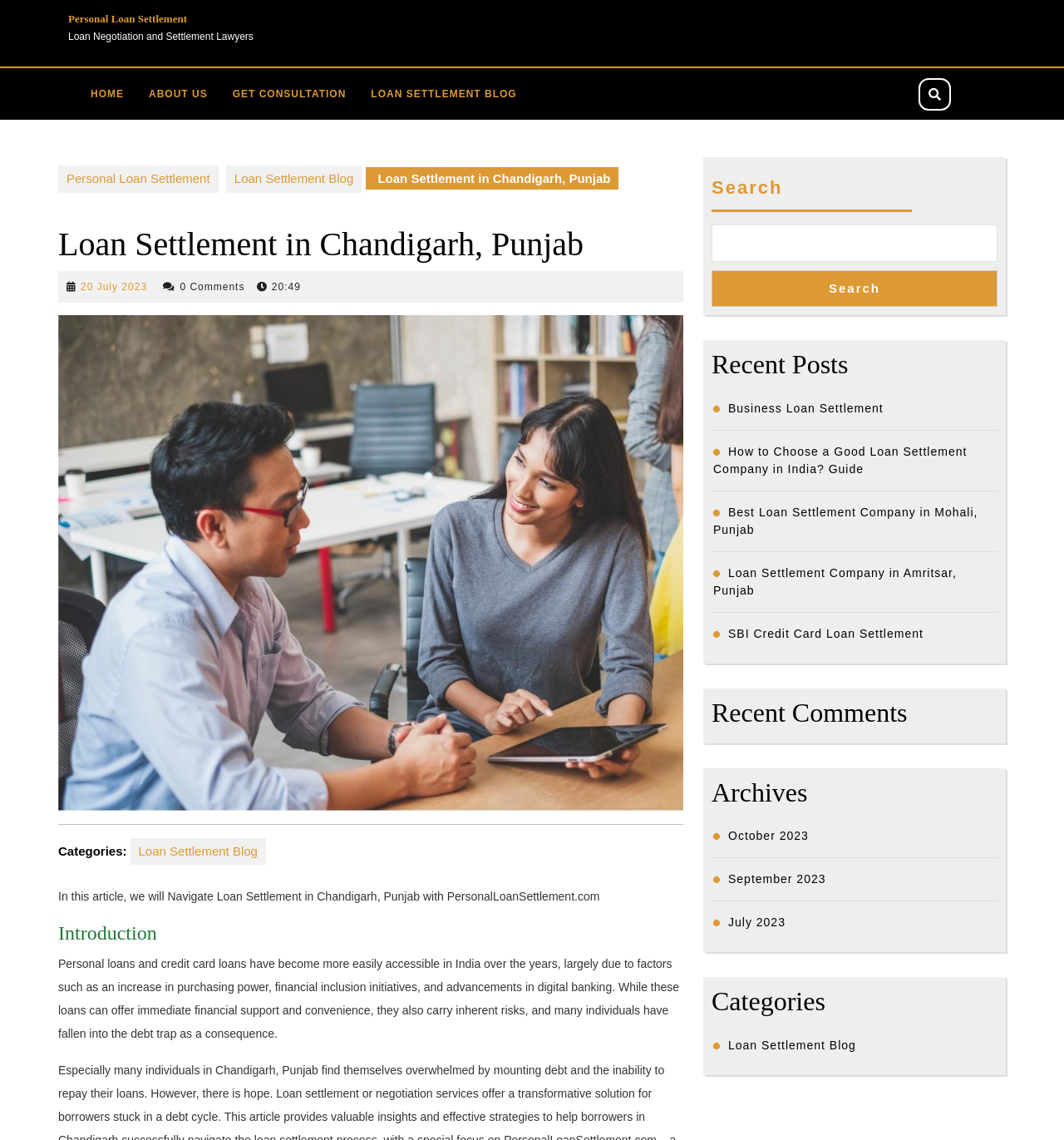Please find the bounding box for the following UI element description. Provide the coordinates in (top-left x, top-left y, bottom-right x, bottom-right y) format, with values between 0 and 1: Business Loan Settlement

[0.684, 0.352, 0.83, 0.364]